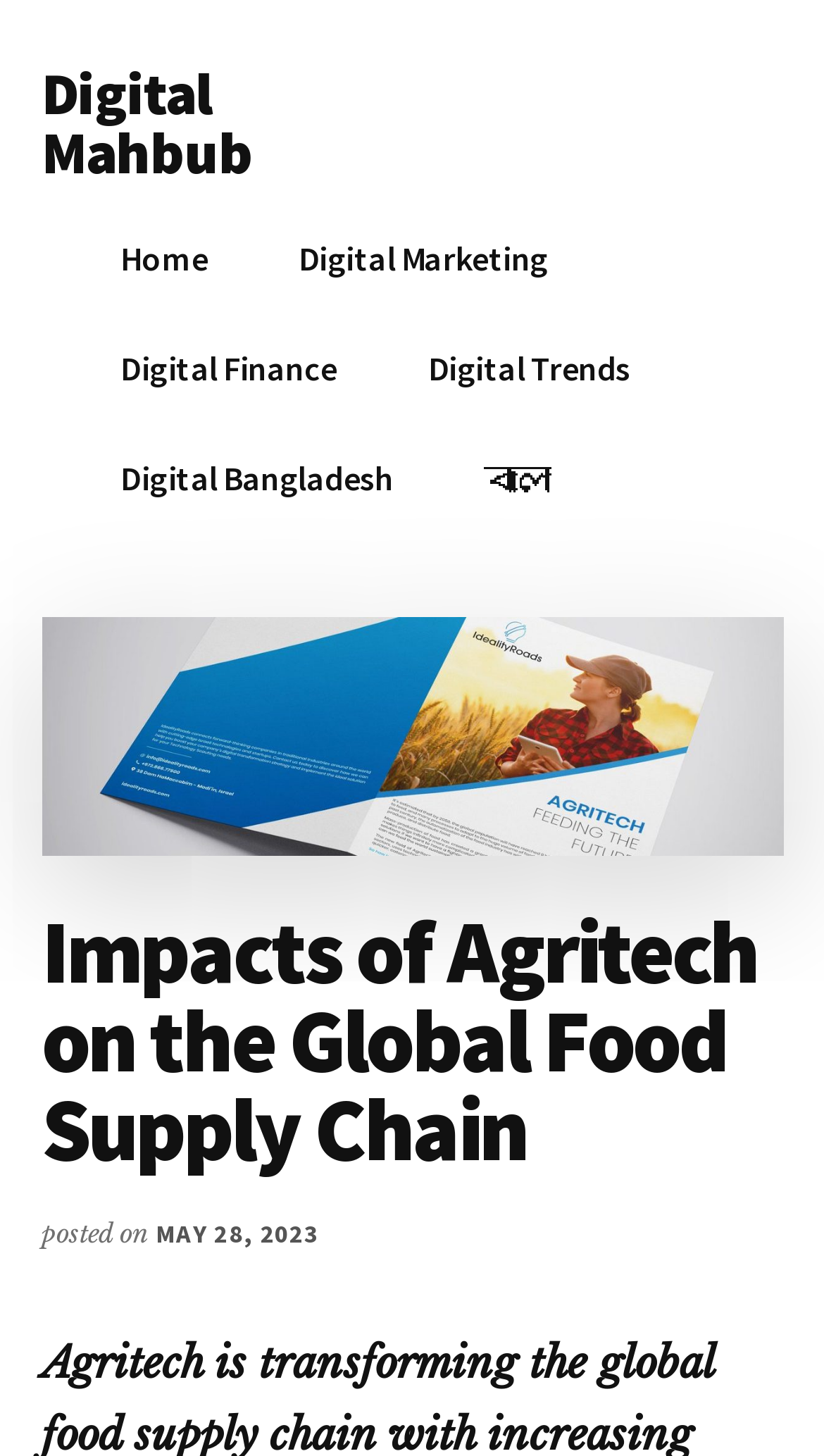Predict the bounding box coordinates of the UI element that matches this description: "Digital Marketing". The coordinates should be in the format [left, top, right, bottom] with each value between 0 and 1.

[0.311, 0.139, 0.717, 0.215]